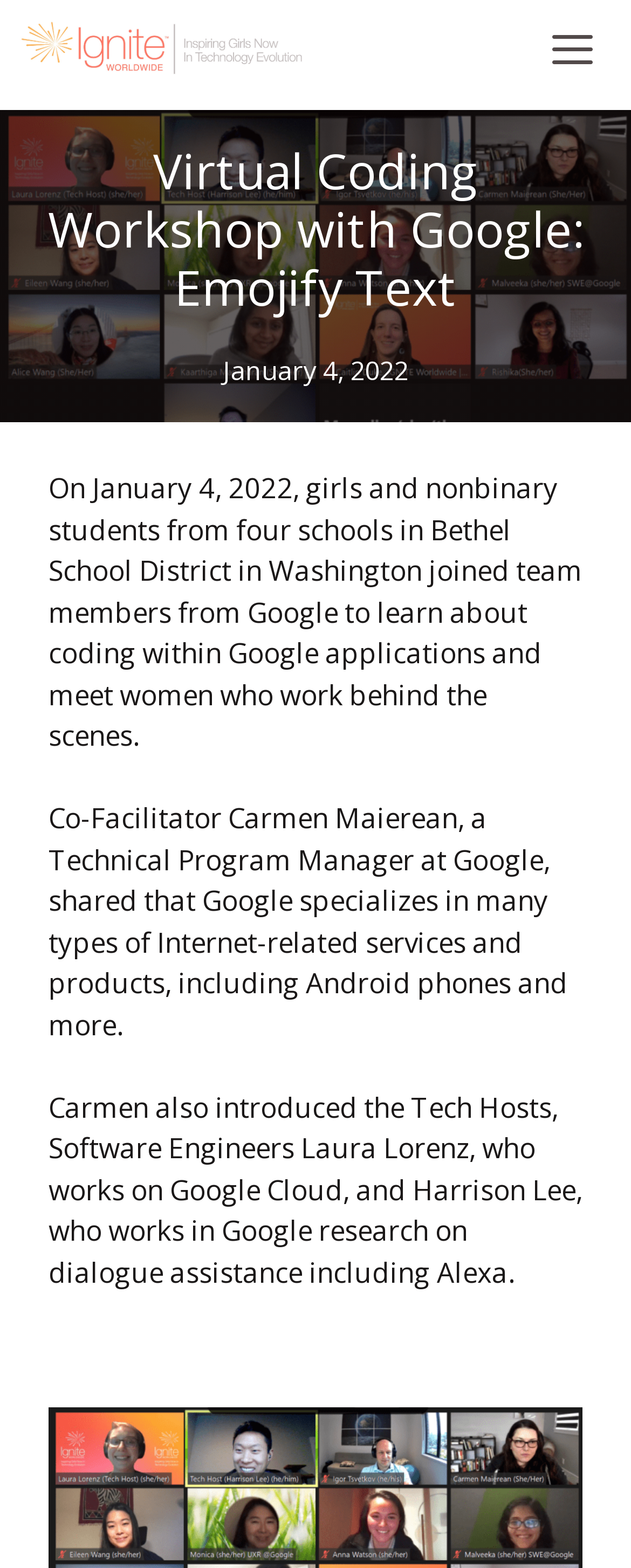Respond with a single word or short phrase to the following question: 
What is the name of the software engineer who works on Google Cloud?

Laura Lorenz